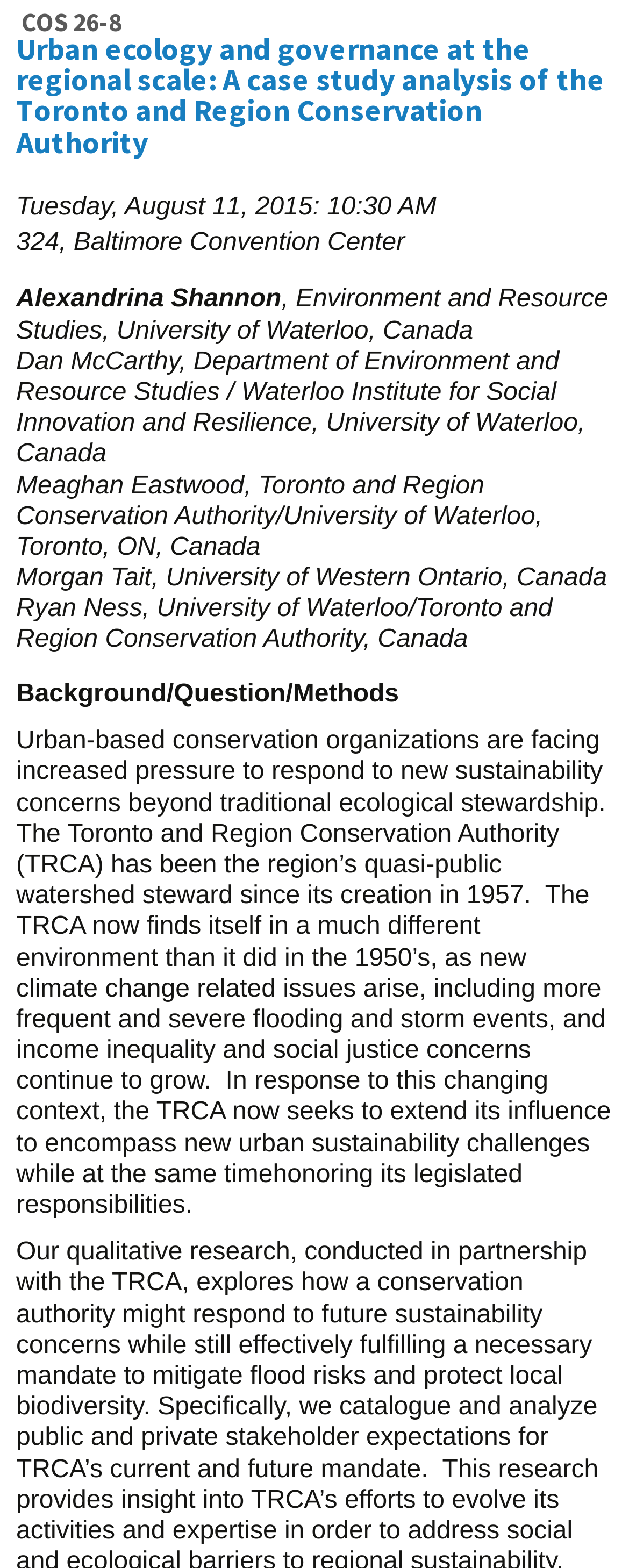Explain the webpage in detail.

The webpage appears to be a conference program or schedule page, specifically for the 100th ESA Annual Meeting. At the top, there is a heading that reads "COS 26-8 Urban ecology and governance at the regional scale: A case study analysis of the Toronto and Region Conservation Authority". 

Below the heading, there is a section that provides details about the event, including the date and time "Tuesday, August 11, 2015: 10:30 AM", the location "324, Baltimore Convention Center", and a list of speakers and their affiliations. The speakers listed are Alexandrina Shannon, Dan McCarthy, Meaghan Eastwood, Morgan Tait, Ryan Ness, and their respective institutions are University of Waterloo, University of Waterloo, Toronto and Region Conservation Authority/University of Waterloo, University of Western Ontario, and University of Waterloo/Toronto and Region Conservation Authority.

Following the speaker list, there is a section titled "Background/Question/Methods" which is likely an abstract or summary of the presentation. The text describes the challenges faced by urban-based conservation organizations, specifically the Toronto and Region Conservation Authority, in responding to new sustainability concerns and climate change-related issues.